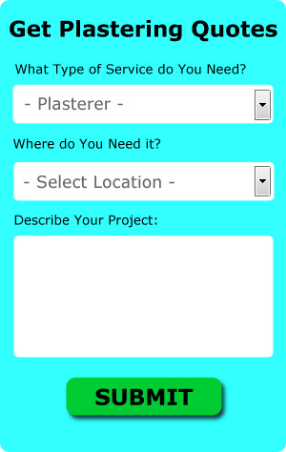Provide your answer to the question using just one word or phrase: How many dropdown menus are there?

Two